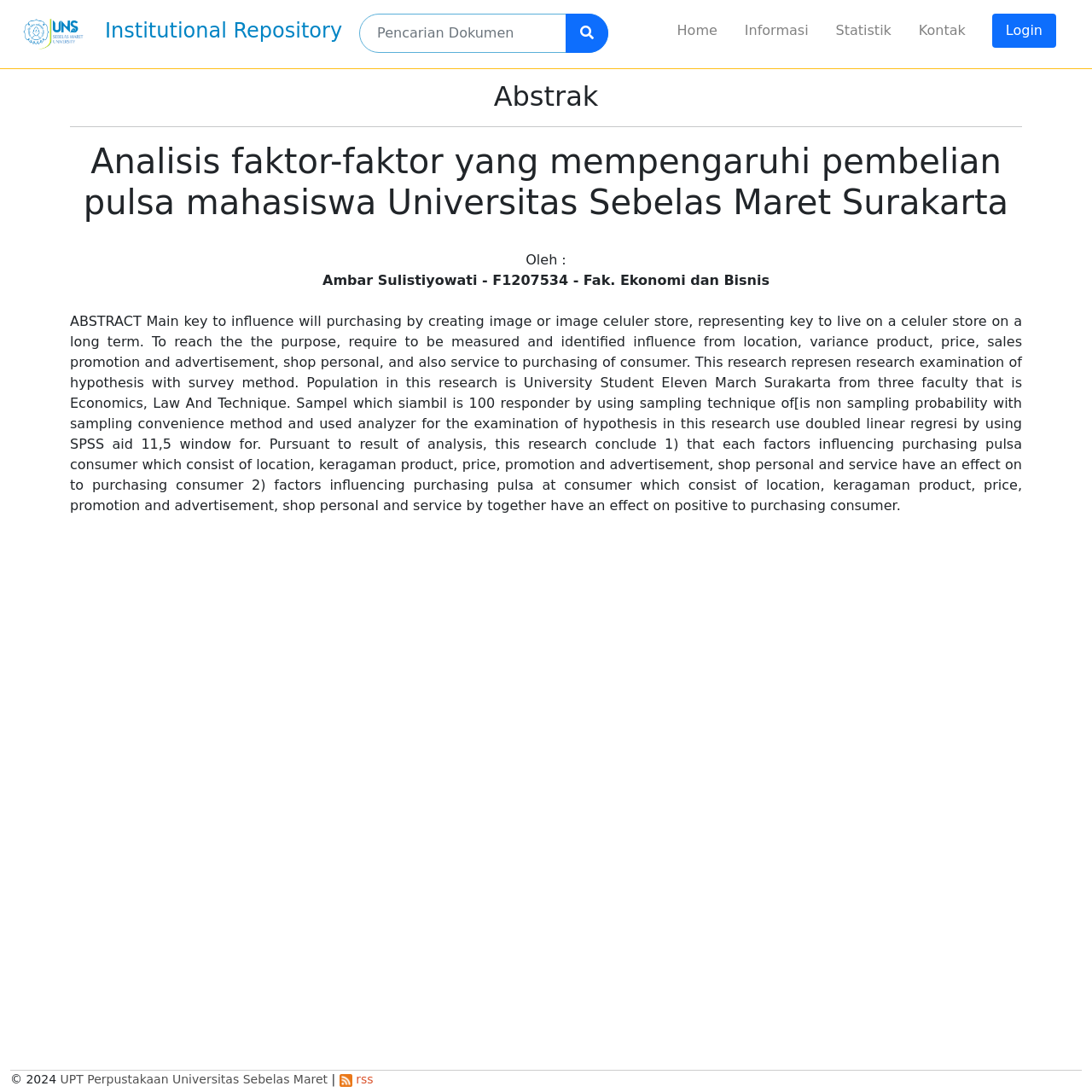Given the description Informasi, predict the bounding box coordinates of the UI element. Ensure the coordinates are in the format (top-left x, top-left y, bottom-right x, bottom-right y) and all values are between 0 and 1.

[0.669, 0.012, 0.753, 0.044]